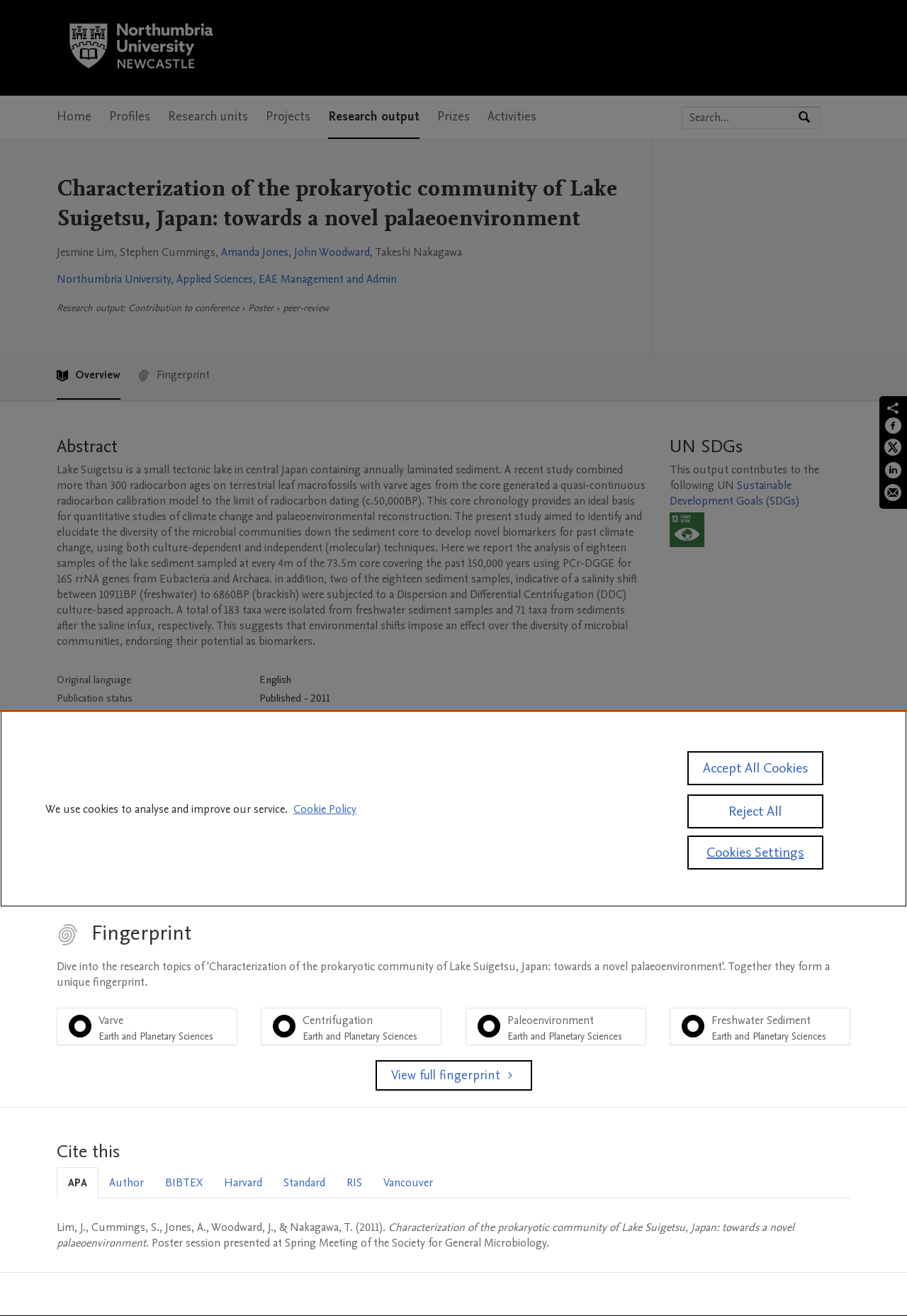Describe all visible elements and their arrangement on the webpage.

This webpage is about a research output titled "Characterization of the prokaryotic community of Lake Suigetsu, Japan: towards a novel palaeoenvironment" from Northumbria University Research Portal. 

At the top of the page, there are three "Skip to" links, followed by the university's logo and a main navigation menu with six items: Home, Profiles, Research units, Projects, Research output, and Prizes. 

Below the navigation menu, there is a search bar with a label "Search by expertise, name or affiliation" and a search button. 

The main content of the page is divided into several sections. The first section displays the title of the research output, followed by the authors' names, which are links to their profiles. 

The next section shows the research output's metadata, including the type of research output, the university and department it belongs to, and the publication date. 

The abstract of the research output is presented in a large block of text, which describes the study's objective and methodology. 

Below the abstract, there is a table with three rows, each containing information about the research output, such as the original language, publication status, and event details. 

The following section is about the conference where the research output was presented, with a table displaying the conference name, period, and internet address. 

Next, there is a section about the United Nations Sustainable Development Goals (SDGs) that this research output contributes to, with an image of the SDG 13 - Climate Action logo. 

The page also has a fingerprint section, which displays a menu with four items, each representing a topic related to the research output. 

Finally, there is a "Cite this" section at the bottom of the page, which provides citation information for the research output.